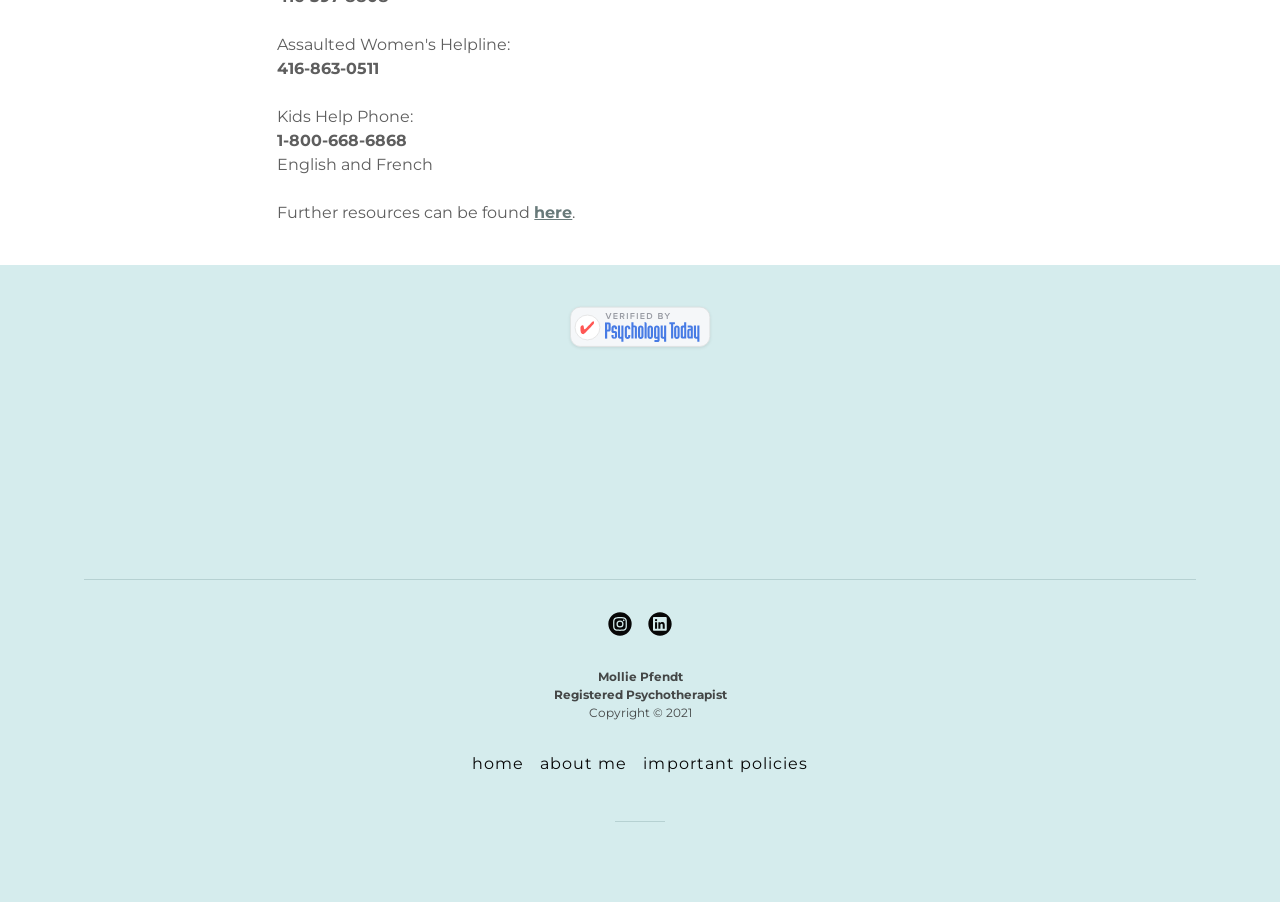What is the profession of Mollie Pfendt?
Provide an in-depth and detailed explanation in response to the question.

I found the profession by looking at the static text elements at the bottom of the page, where it says 'Mollie Pfendt' followed by 'Registered Psychotherapist'.